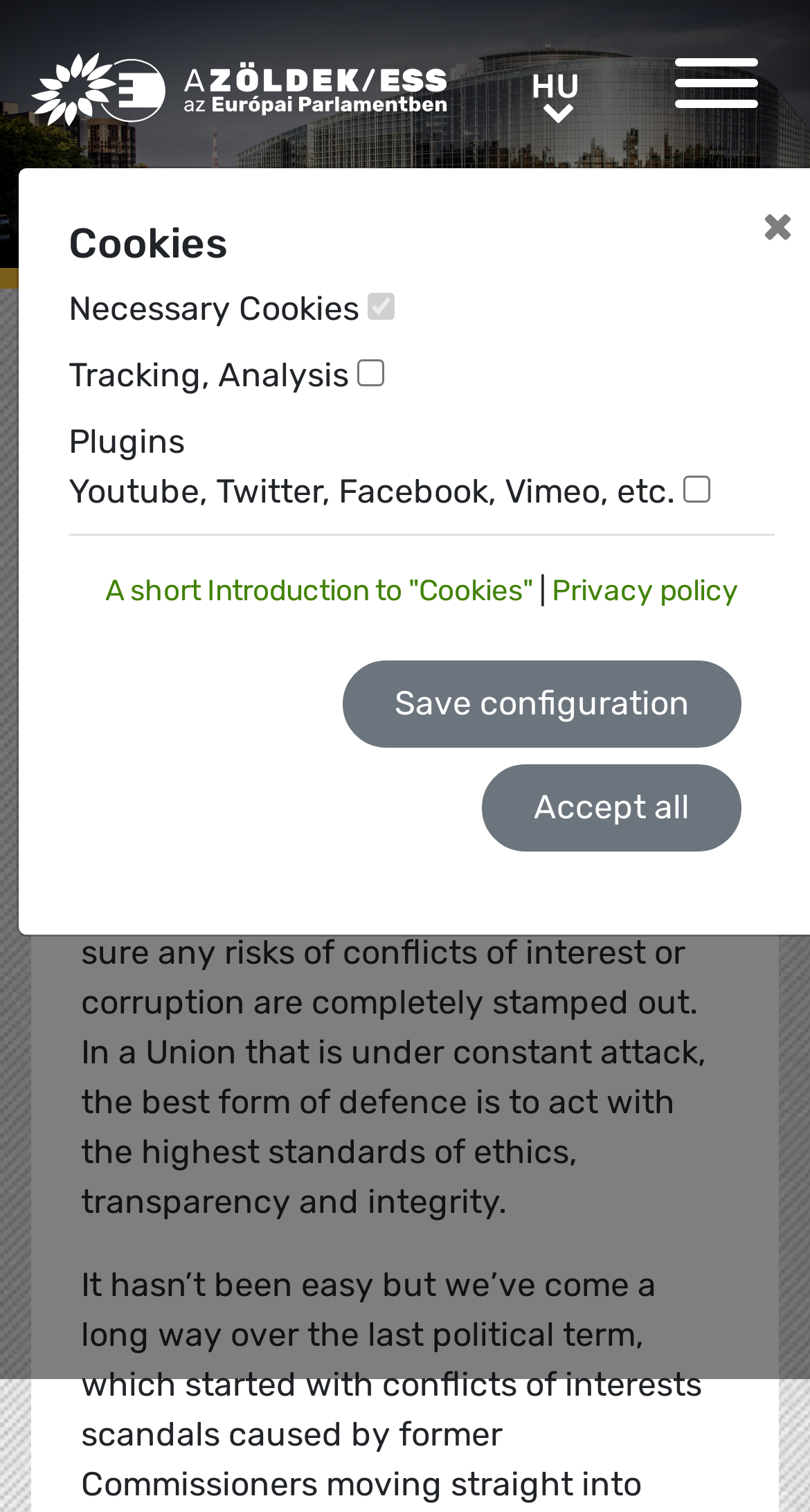Provide an in-depth description of the elements and layout of the webpage.

This webpage is about the Greens/EFA's stance on ethics and integrity in the European Union. At the top left corner, there is a link to the Greens/EFA home page. Next to it, there is a language selection option with "HU" and "EN" choices. Below the language selection, there is a news section with a timestamp "04.07.2019".

The main content of the webpage is divided into sections. The first section has a heading "TIME TO GUARANTEE ETHICS AND INTEGRITY IN THE EU" and a subheading "ENDING CONFLICTS OF INTEREST". Below the subheading, there is a paragraph of text explaining the importance of ethics and integrity in the EU.

At the bottom of the page, there is a dialog box with a heading "Cookies" that takes up the full width of the page. Inside the dialog box, there are several sections for managing cookies, including necessary cookies, tracking and analysis, and plugins. Each section has a checkbox to enable or disable the corresponding type of cookie. There are also links to a short introduction to cookies and the privacy policy.

On the right side of the dialog box, there are two buttons: "Save configuration" and "Accept all".